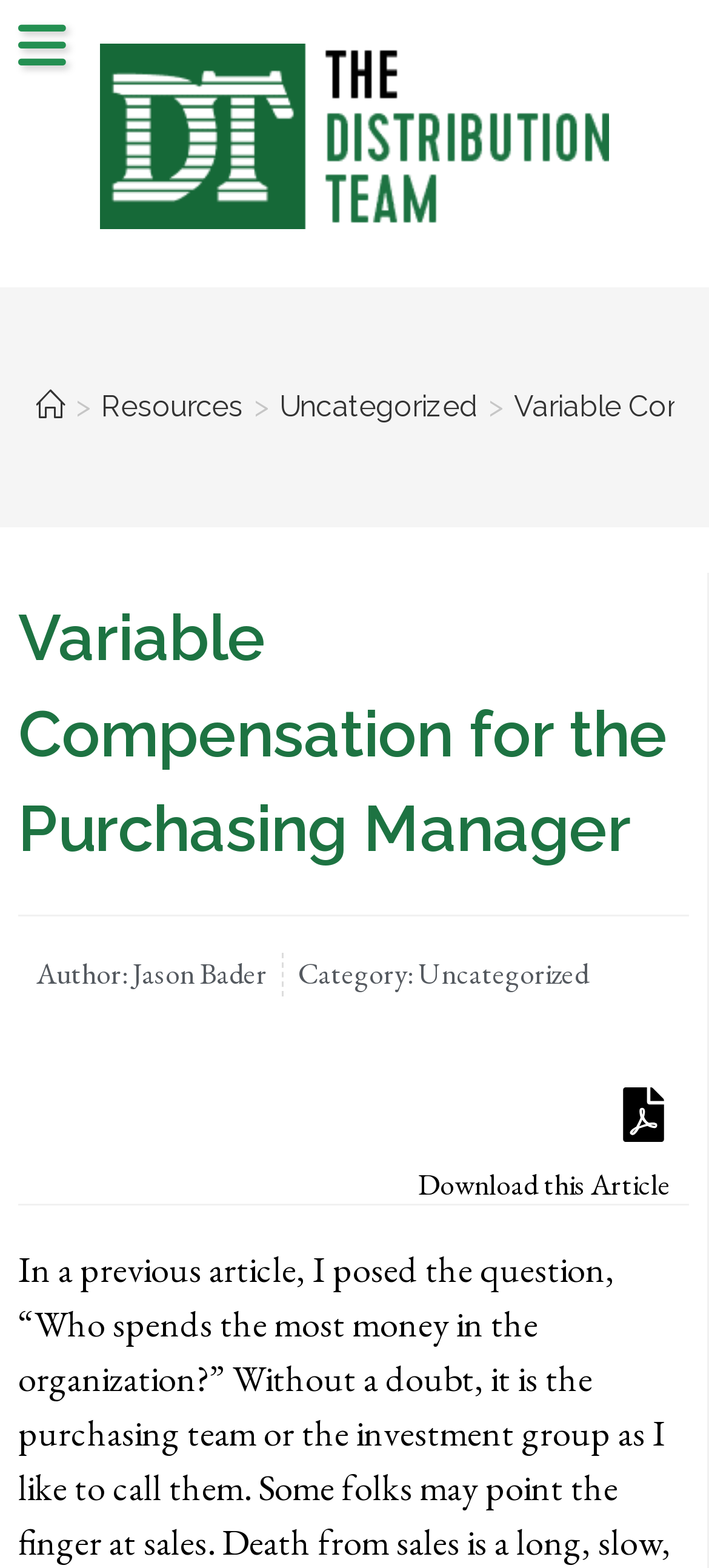Find the bounding box coordinates for the area that must be clicked to perform this action: "Click the Distribution Team Logo".

[0.141, 0.068, 0.859, 0.099]